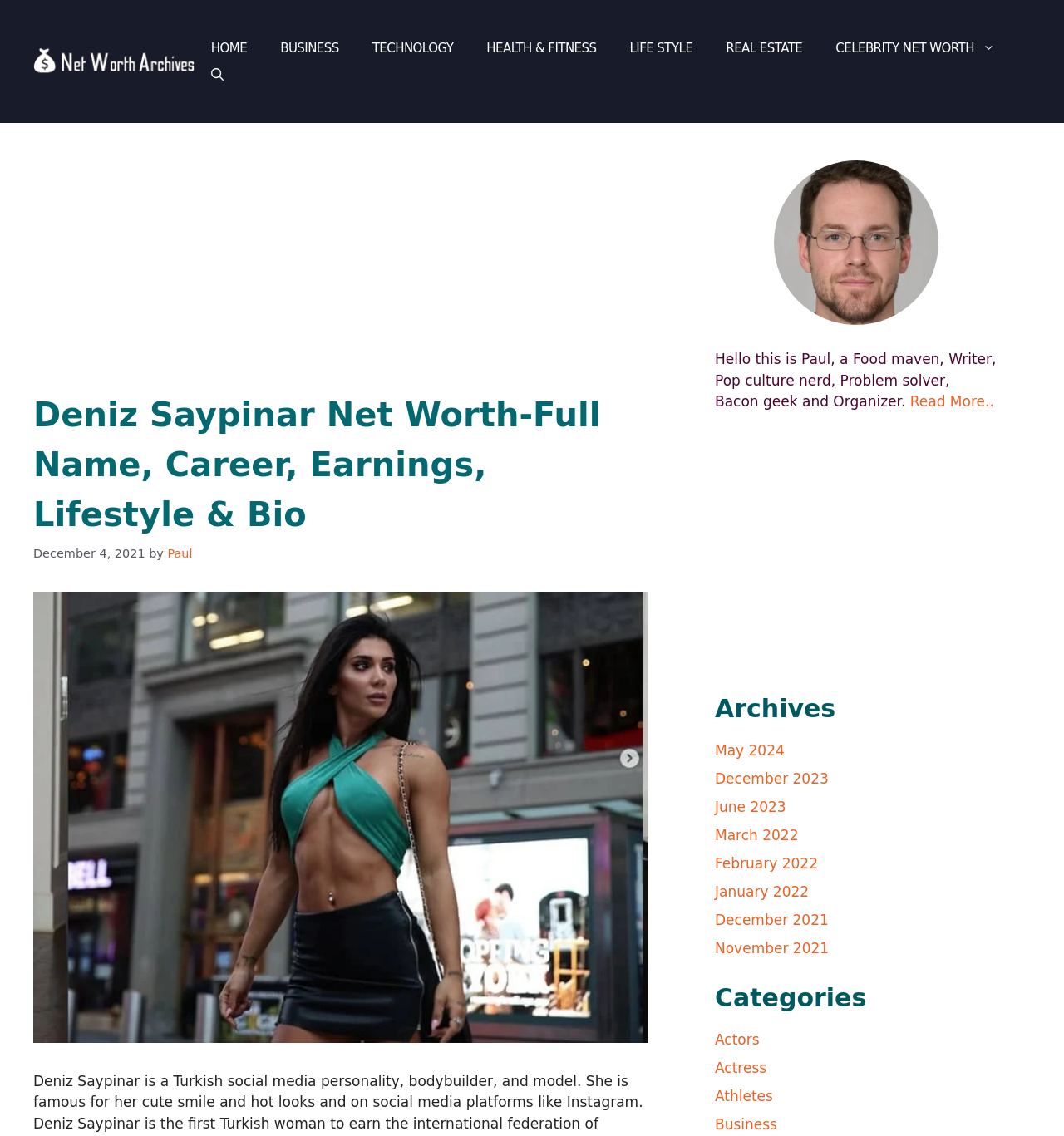Highlight the bounding box coordinates of the region I should click on to meet the following instruction: "Click on the Net Worth Archives link".

[0.031, 0.046, 0.183, 0.061]